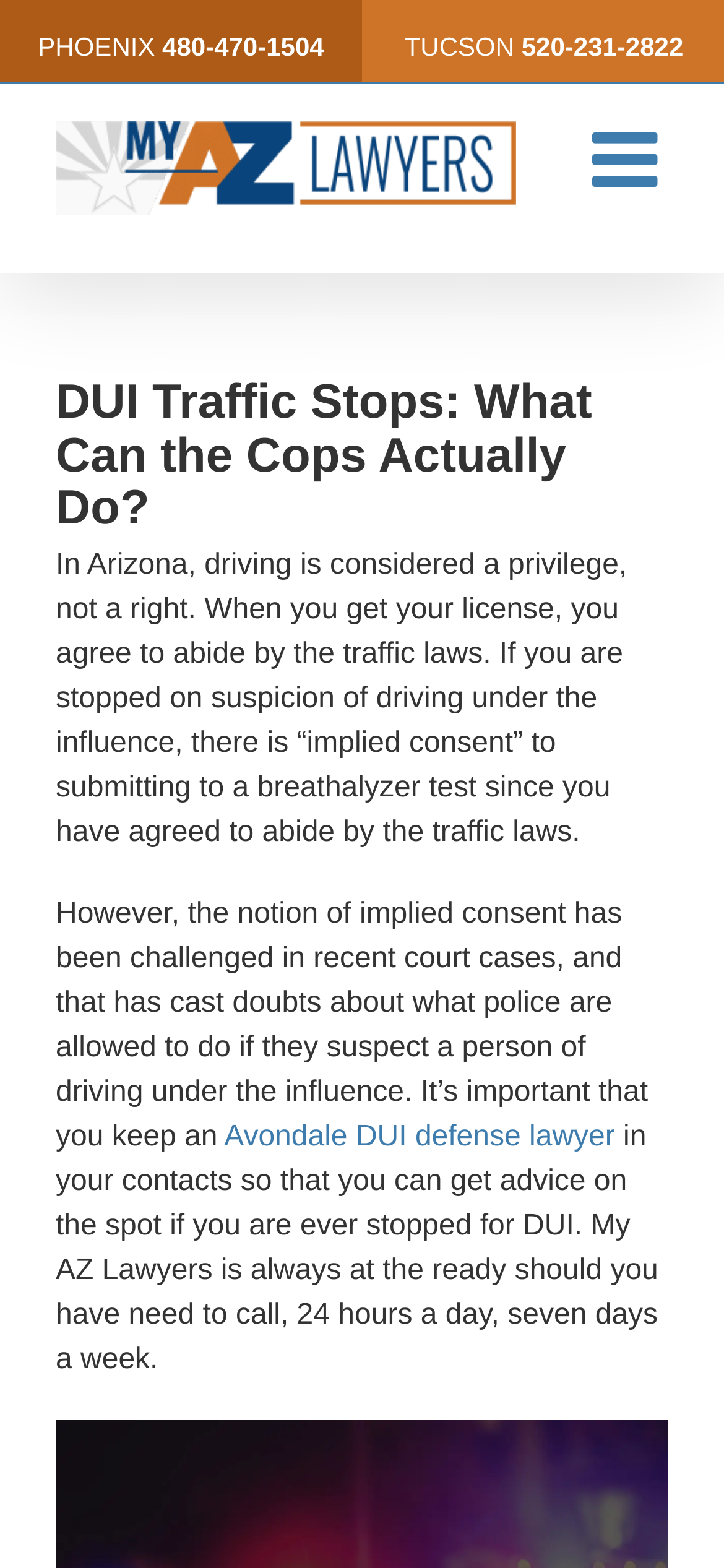Give an in-depth explanation of the webpage layout and content.

The webpage is about DUI traffic stops and what cops can do. At the top left, there is a secondary menu with two phone number links, one for Phoenix and one for Tucson. Next to it, on the top right, there is a logo of My AZ Lawyers. Below the logo, there is a toggle button to open the mobile menu. 

The main content starts with a heading "DUI Traffic Stops: What Can the Cops Actually Do?" followed by a paragraph explaining that driving is a privilege in Arizona and that implied consent to a breathalyzer test is assumed when getting a license. 

Below this paragraph, there is another paragraph discussing how the notion of implied consent has been challenged in recent court cases, casting doubts on what police can do if they suspect someone of driving under the influence. This paragraph is interrupted by a link to an Avondale DUI defense lawyer. The paragraph continues, stating the importance of keeping a DUI defense lawyer's contact information handy in case of a DUI stop. 

The webpage also has a logo of My AZ Lawyers at the top, which is an image.